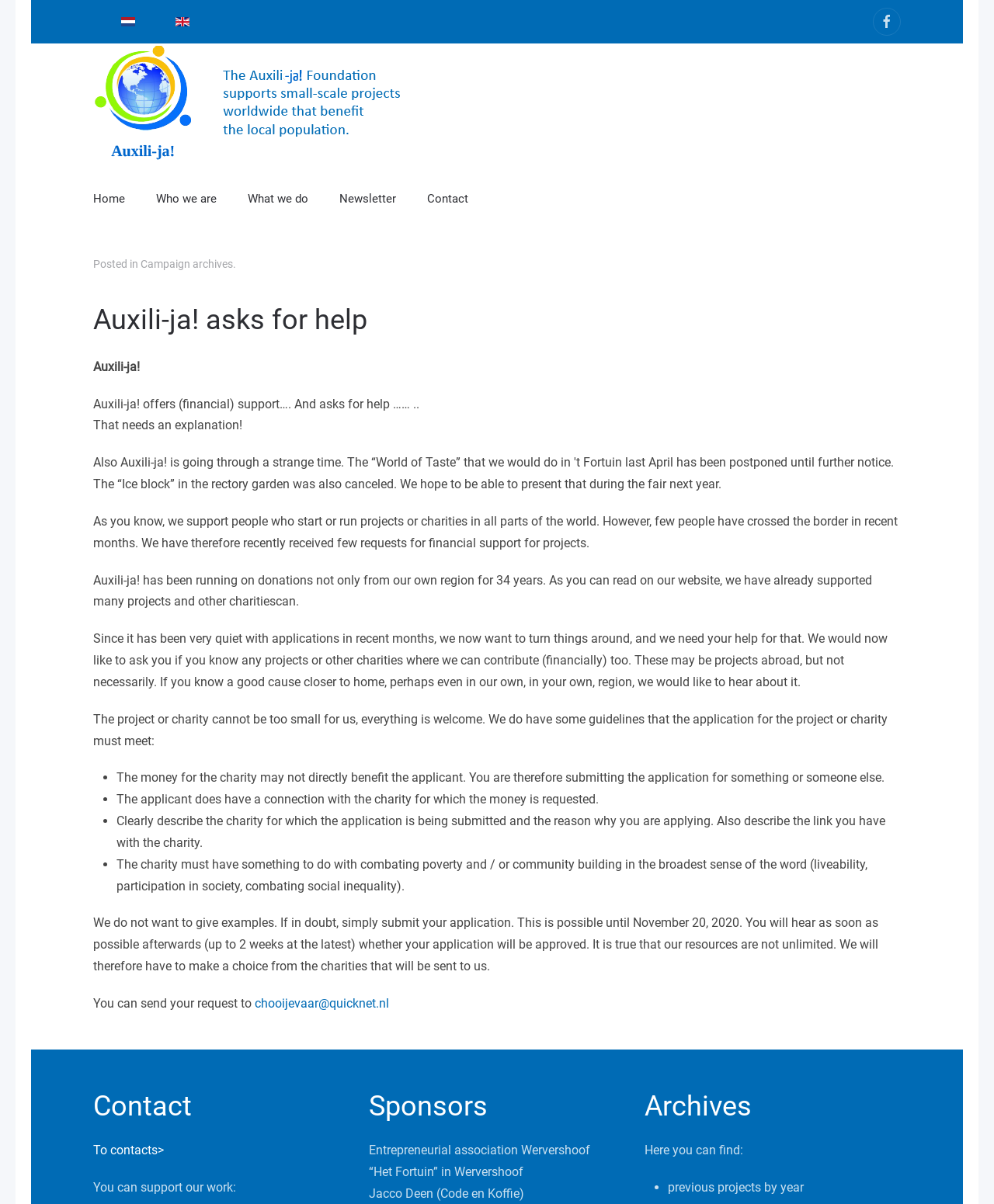Based on what you see in the screenshot, provide a thorough answer to this question: What type of projects does Auxili-ja support?

According to the webpage, Auxili-ja supports projects that have something to do with combating poverty and / or community building in the broadest sense of the word, including liveability, participation in society, and combating social inequality.